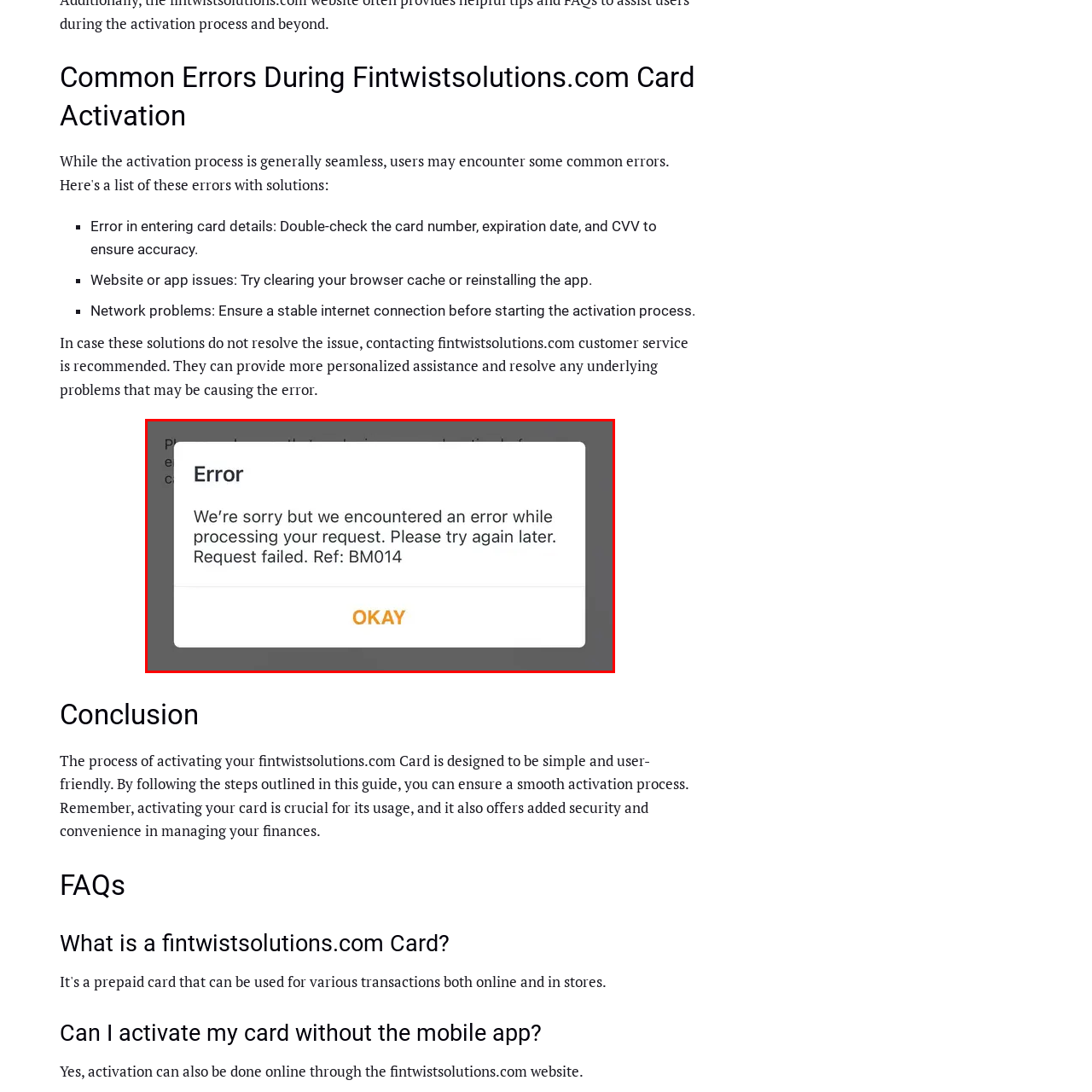Examine the portion of the image marked by the red rectangle, What action is suggested to the user? Answer concisely using a single word or phrase.

Try again later